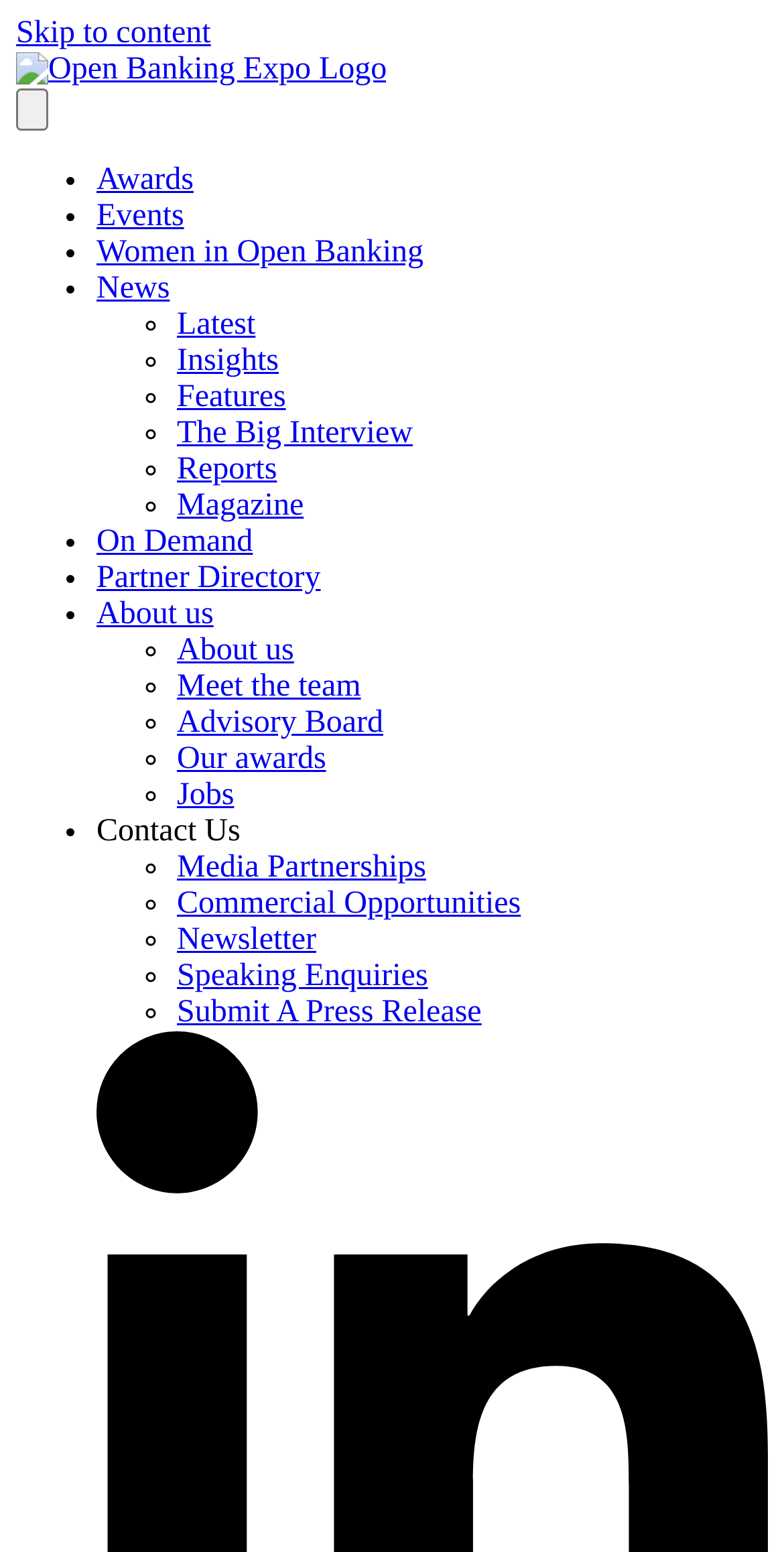What is the purpose of the 'Contact Us' link?
From the image, provide a succinct answer in one word or a short phrase.

To contact the website administrators